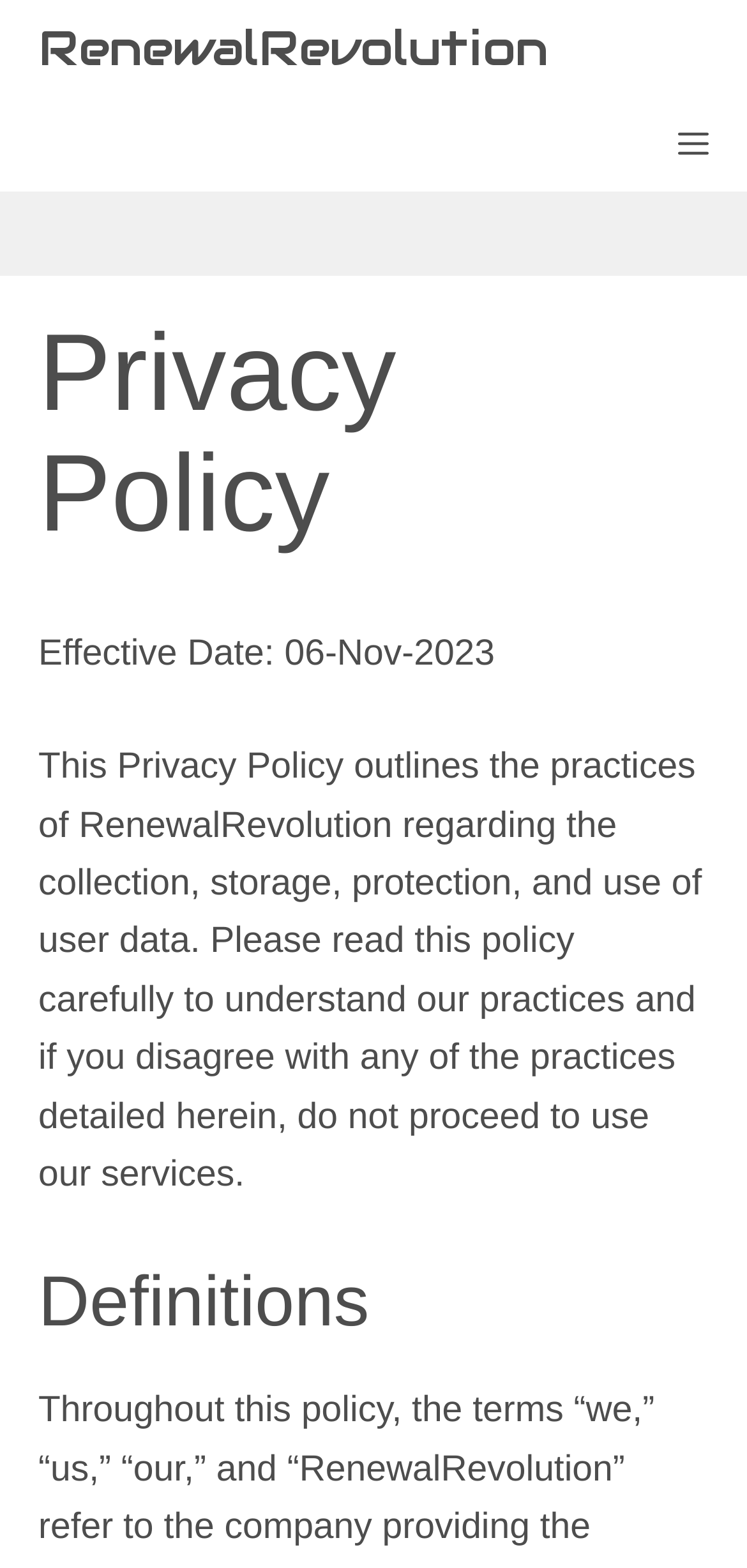Predict the bounding box of the UI element that fits this description: "Privacy Policy".

[0.157, 0.477, 0.46, 0.502]